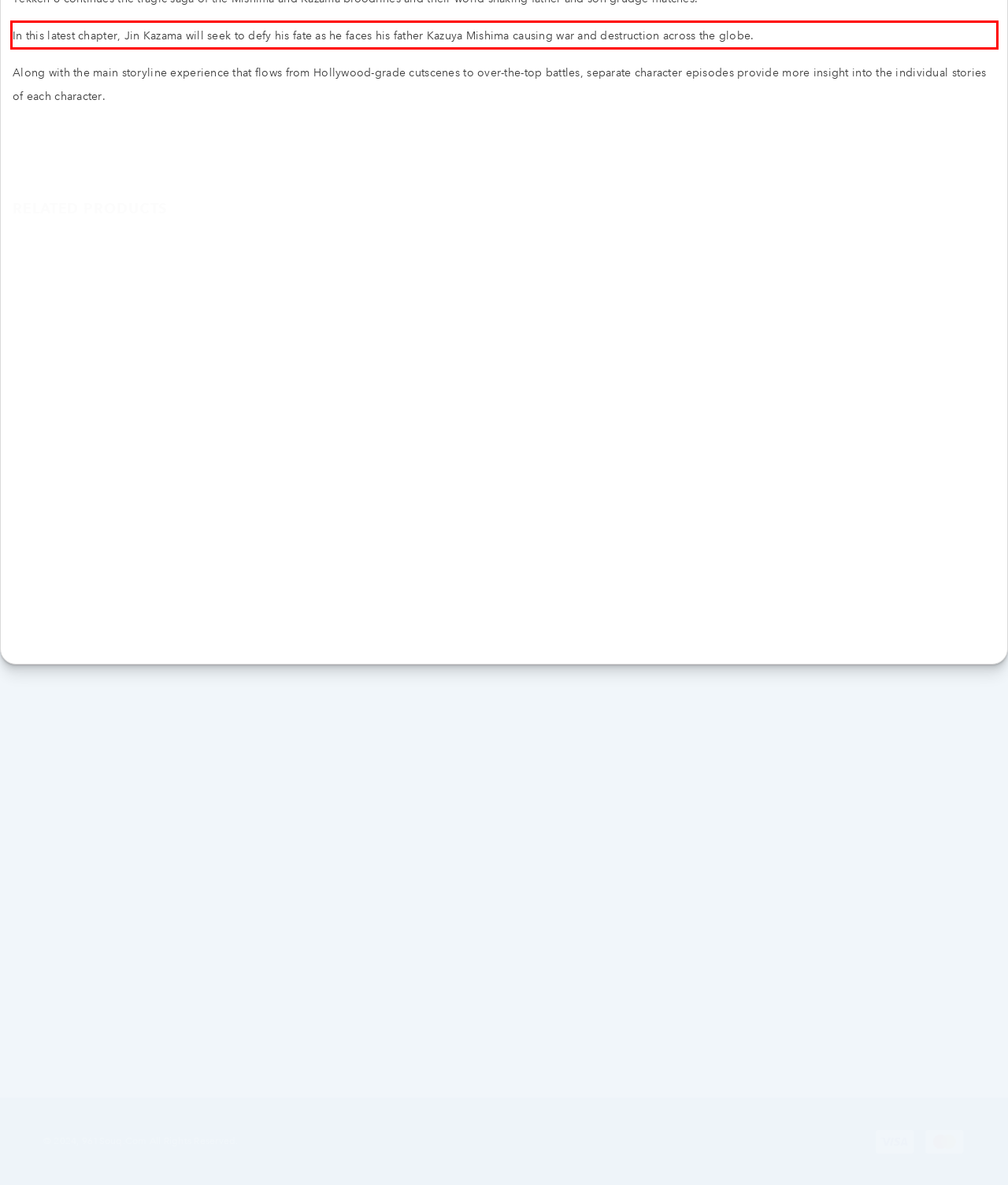Using the provided webpage screenshot, recognize the text content in the area marked by the red bounding box.

In this latest chapter, Jin Kazama will seek to defy his fate as he faces his father Kazuya Mishima causing war and destruction across the globe.